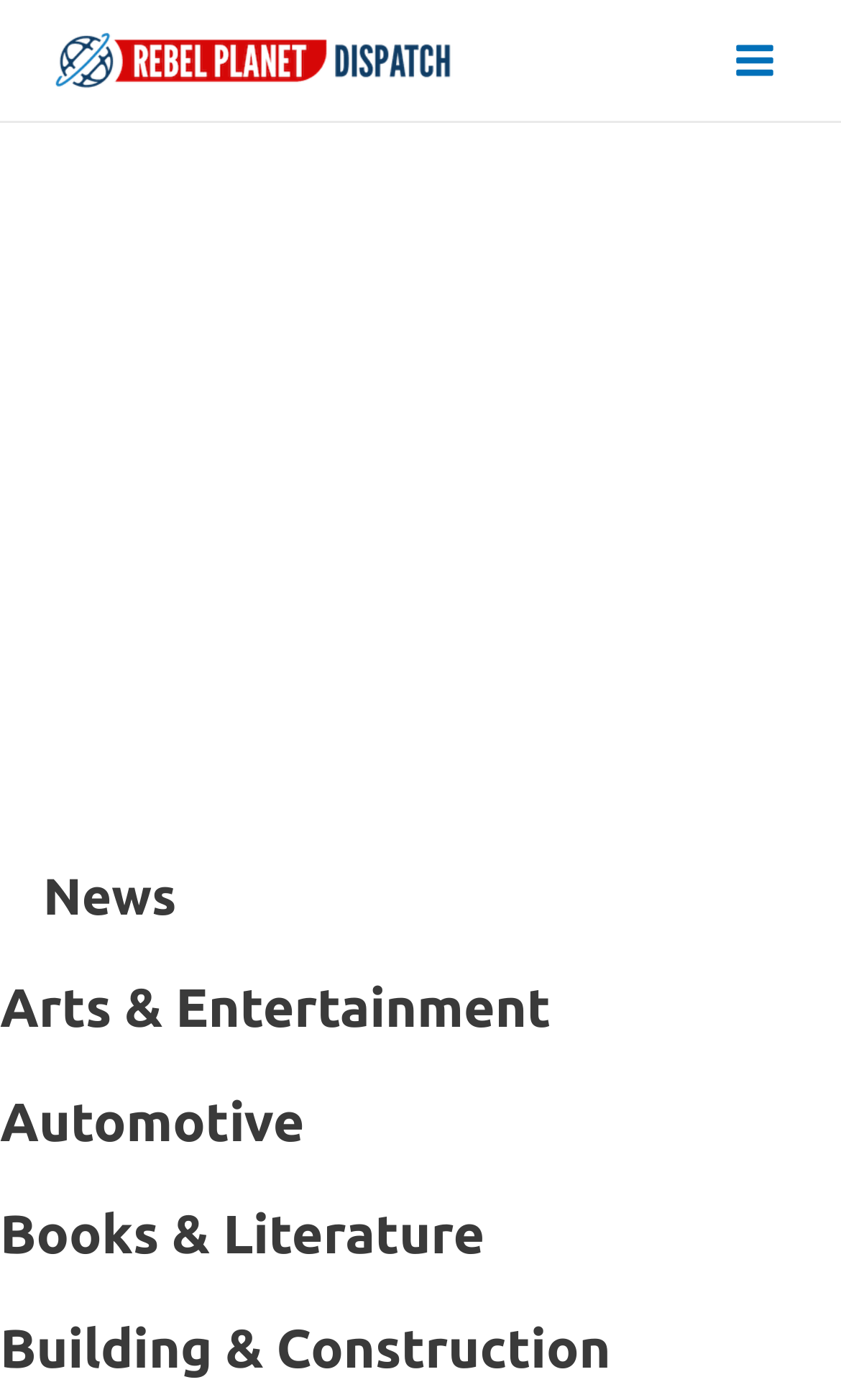What is the logo of the website?
Provide an in-depth answer to the question, covering all aspects.

The logo of the website is located at the top left corner of the webpage, and it is an image with the text 'Rebel Planet Dispatch'.